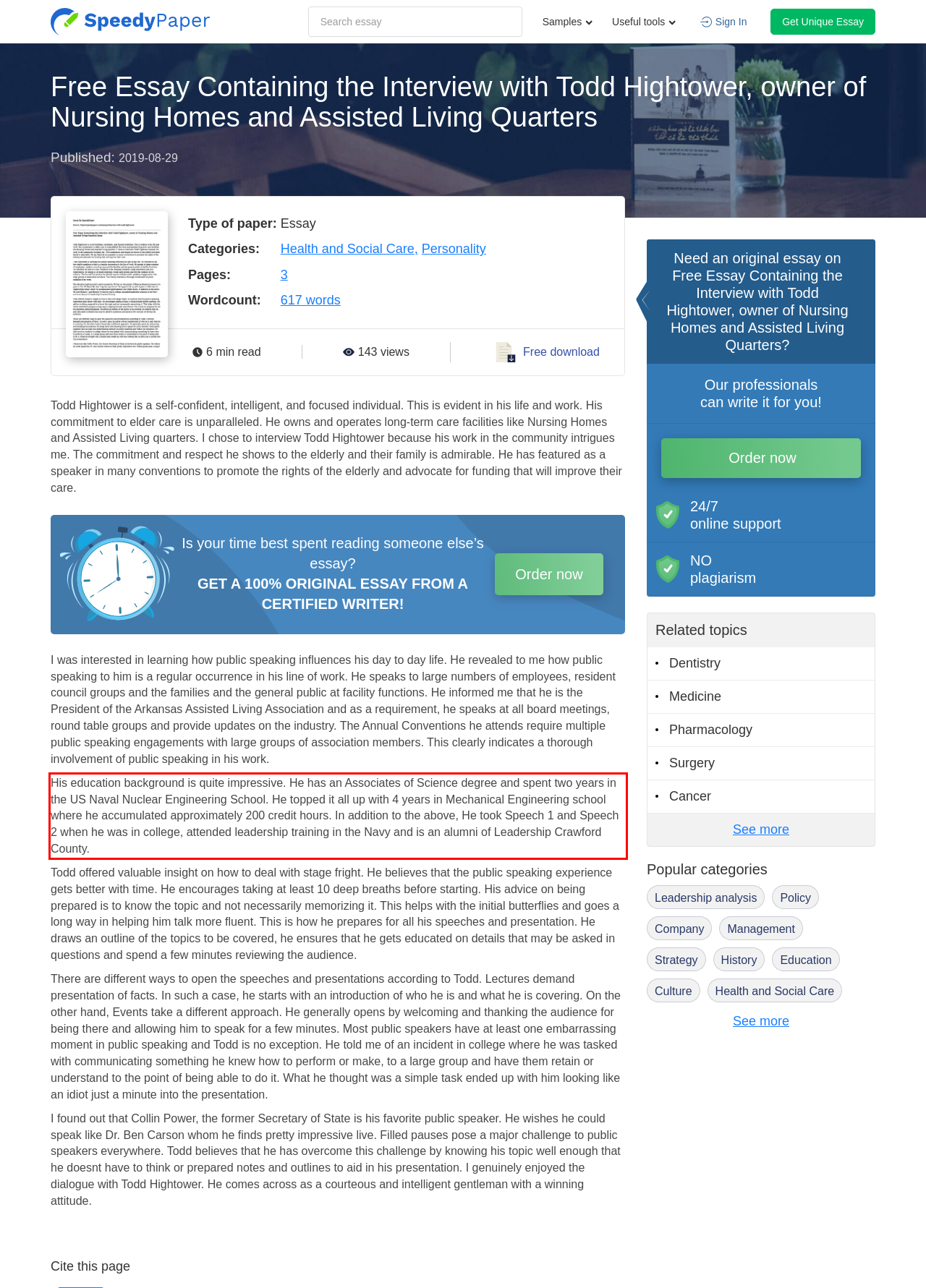Within the screenshot of a webpage, identify the red bounding box and perform OCR to capture the text content it contains.

His education background is quite impressive. He has an Associates of Science degree and spent two years in the US Naval Nuclear Engineering School. He topped it all up with 4 years in Mechanical Engineering school where he accumulated approximately 200 credit hours. In addition to the above, He took Speech 1 and Speech 2 when he was in college, attended leadership training in the Navy and is an alumni of Leadership Crawford County.